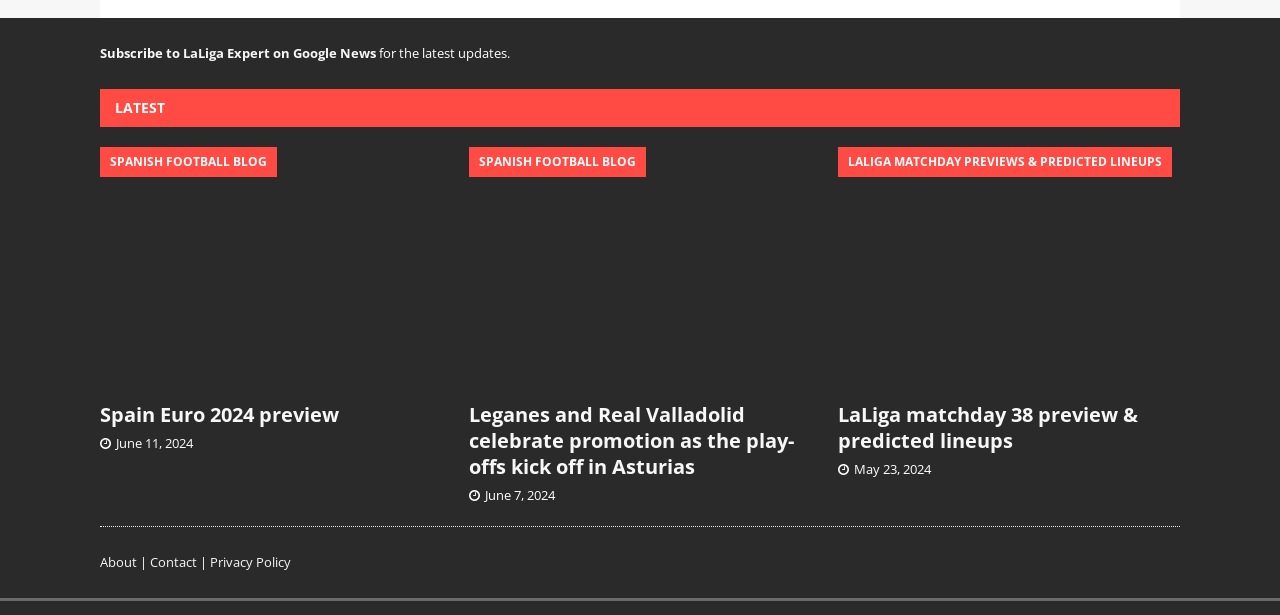Identify the bounding box coordinates of the section to be clicked to complete the task described by the following instruction: "View the article about Leganes and Real Valladolid". The coordinates should be four float numbers between 0 and 1, formatted as [left, top, right, bottom].

[0.366, 0.24, 0.633, 0.638]